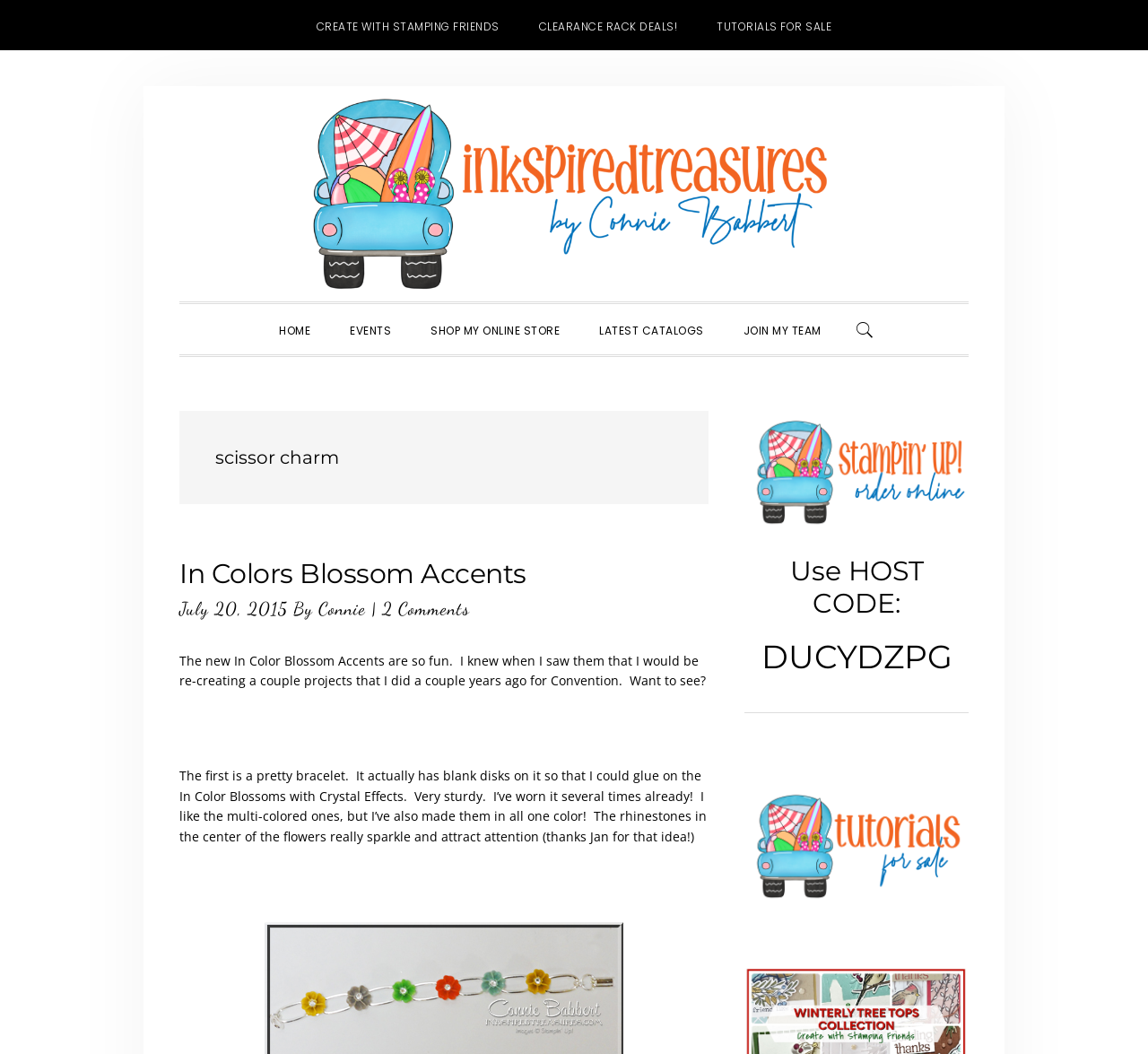Locate the bounding box for the described UI element: "Tutorials for Sale". Ensure the coordinates are four float numbers between 0 and 1, formatted as [left, top, right, bottom].

[0.609, 0.0, 0.74, 0.048]